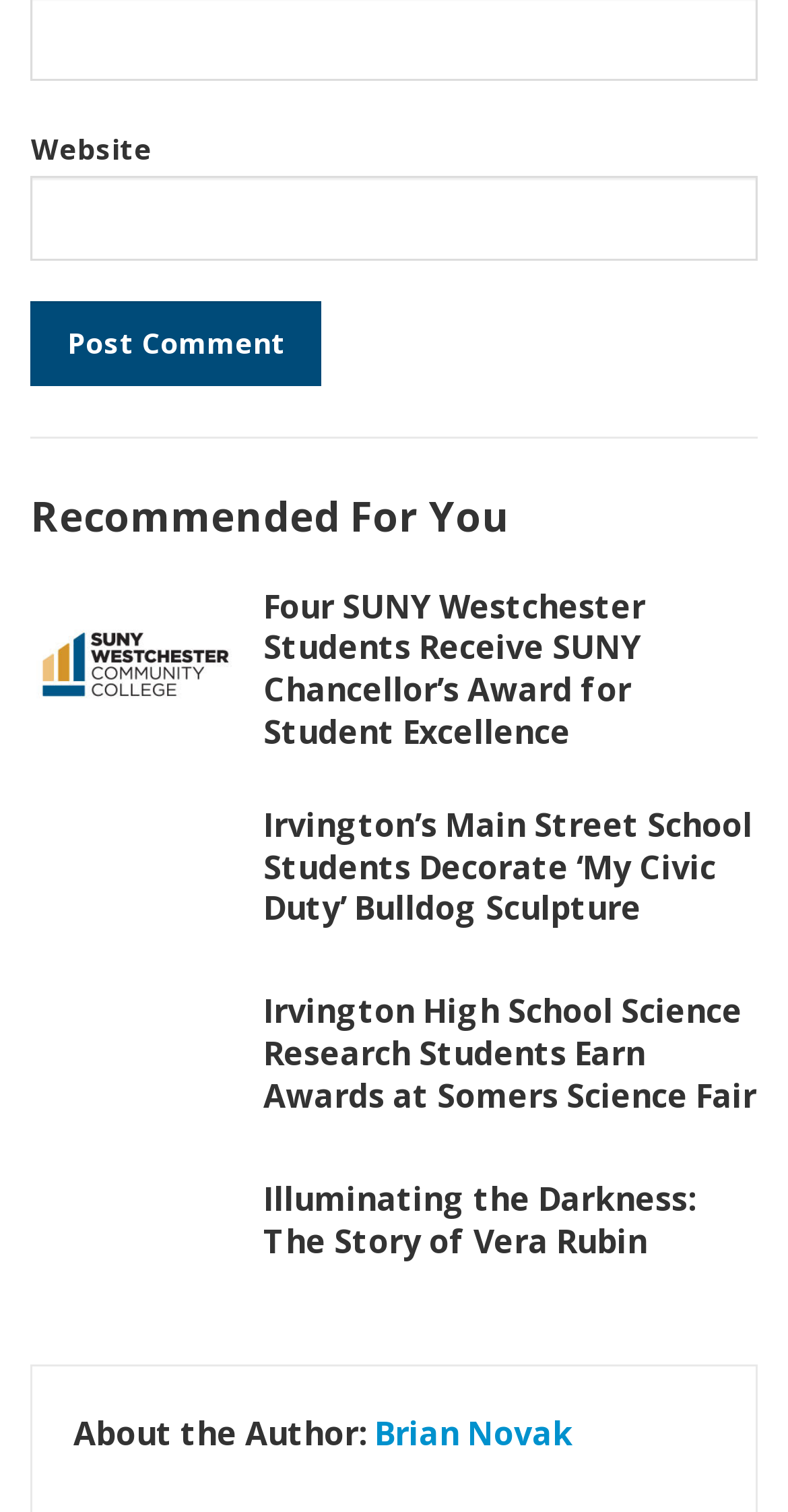Find and specify the bounding box coordinates that correspond to the clickable region for the instruction: "Enter website".

[0.039, 0.117, 0.961, 0.173]